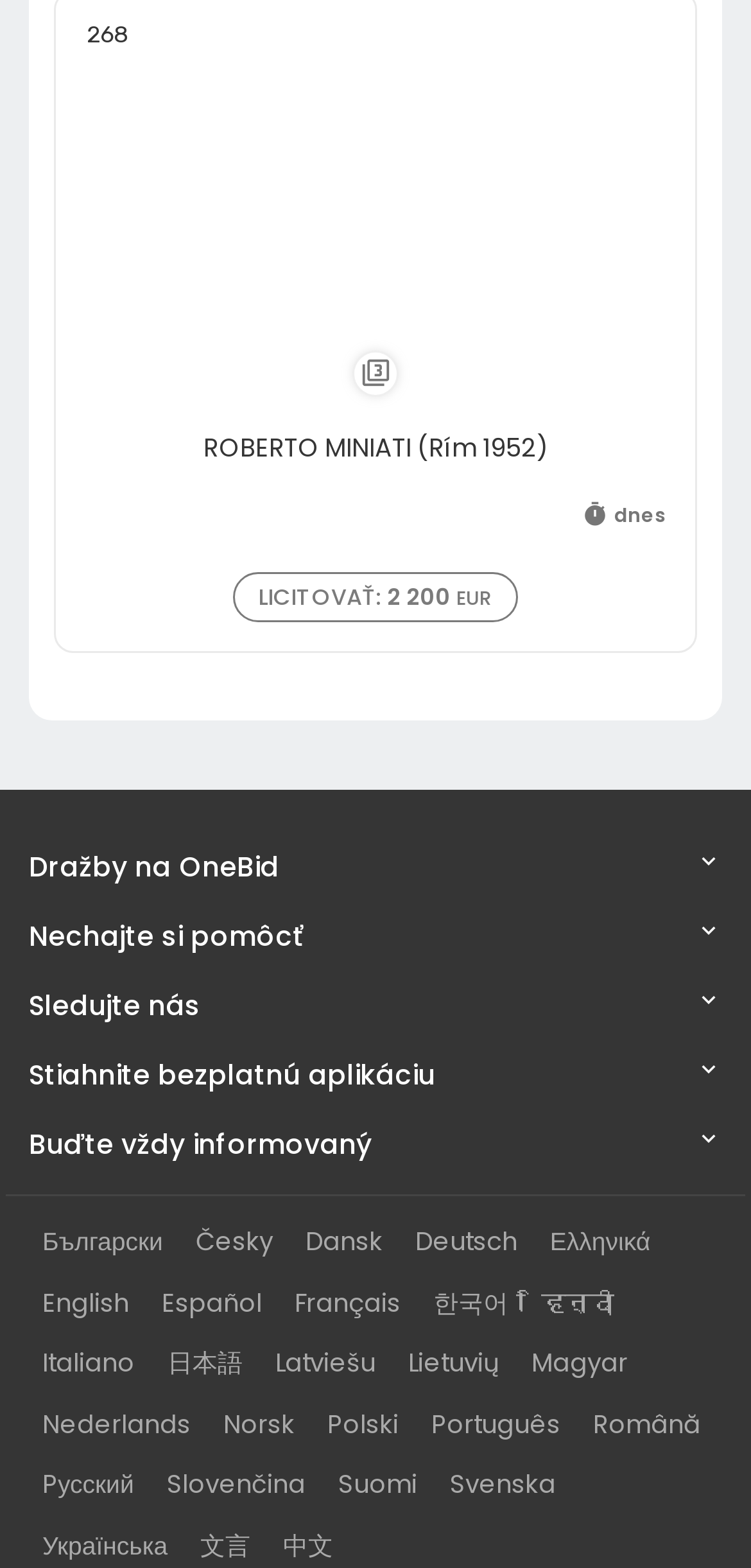Provide the bounding box coordinates of the HTML element this sentence describes: "Deutsch".

[0.52, 0.684, 0.678, 0.718]